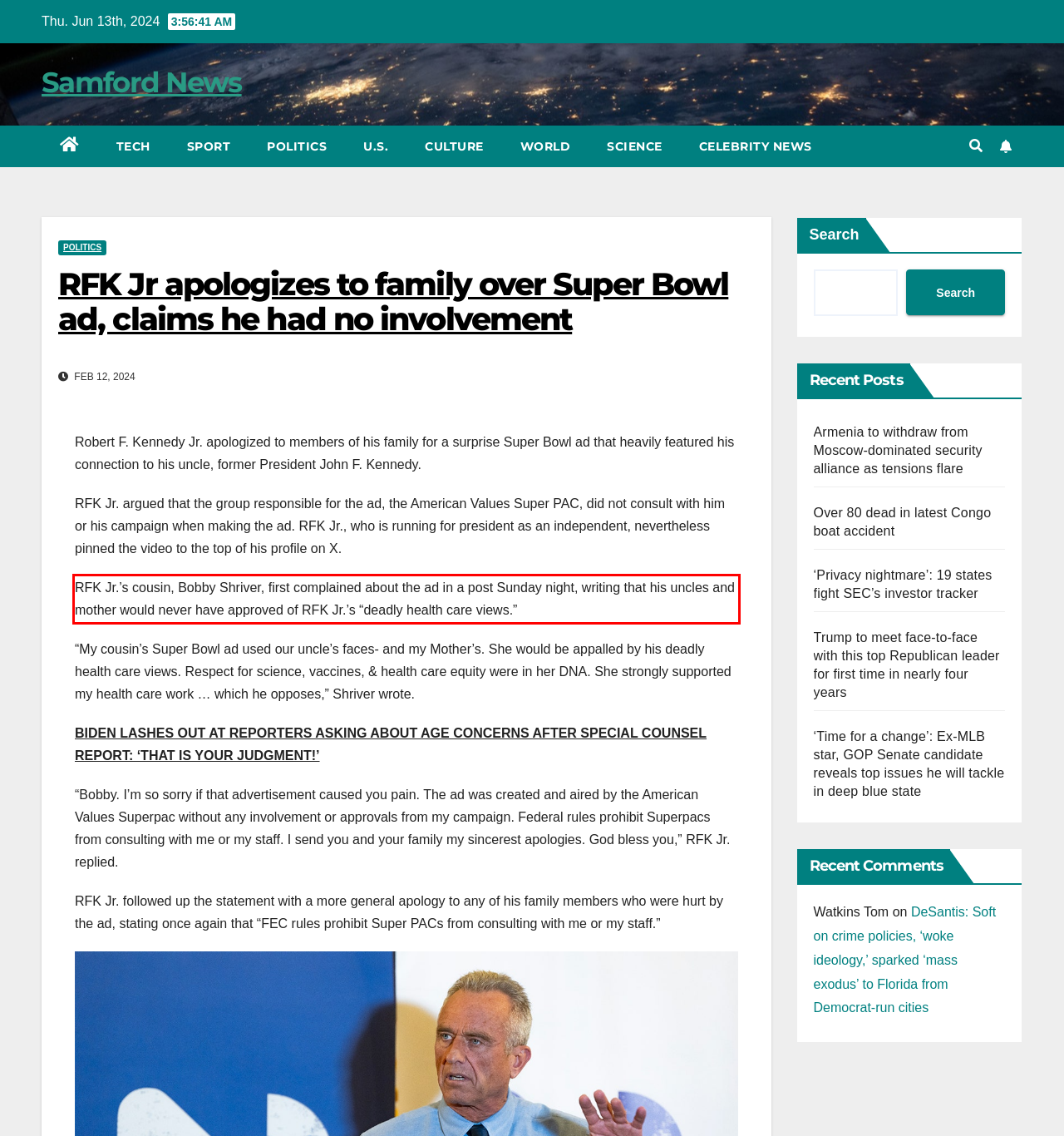Using OCR, extract the text content found within the red bounding box in the given webpage screenshot.

RFK Jr.’s cousin, Bobby Shriver, first complained about the ad in a post Sunday night, writing that his uncles and mother would never have approved of RFK Jr.’s “deadly health care views.”